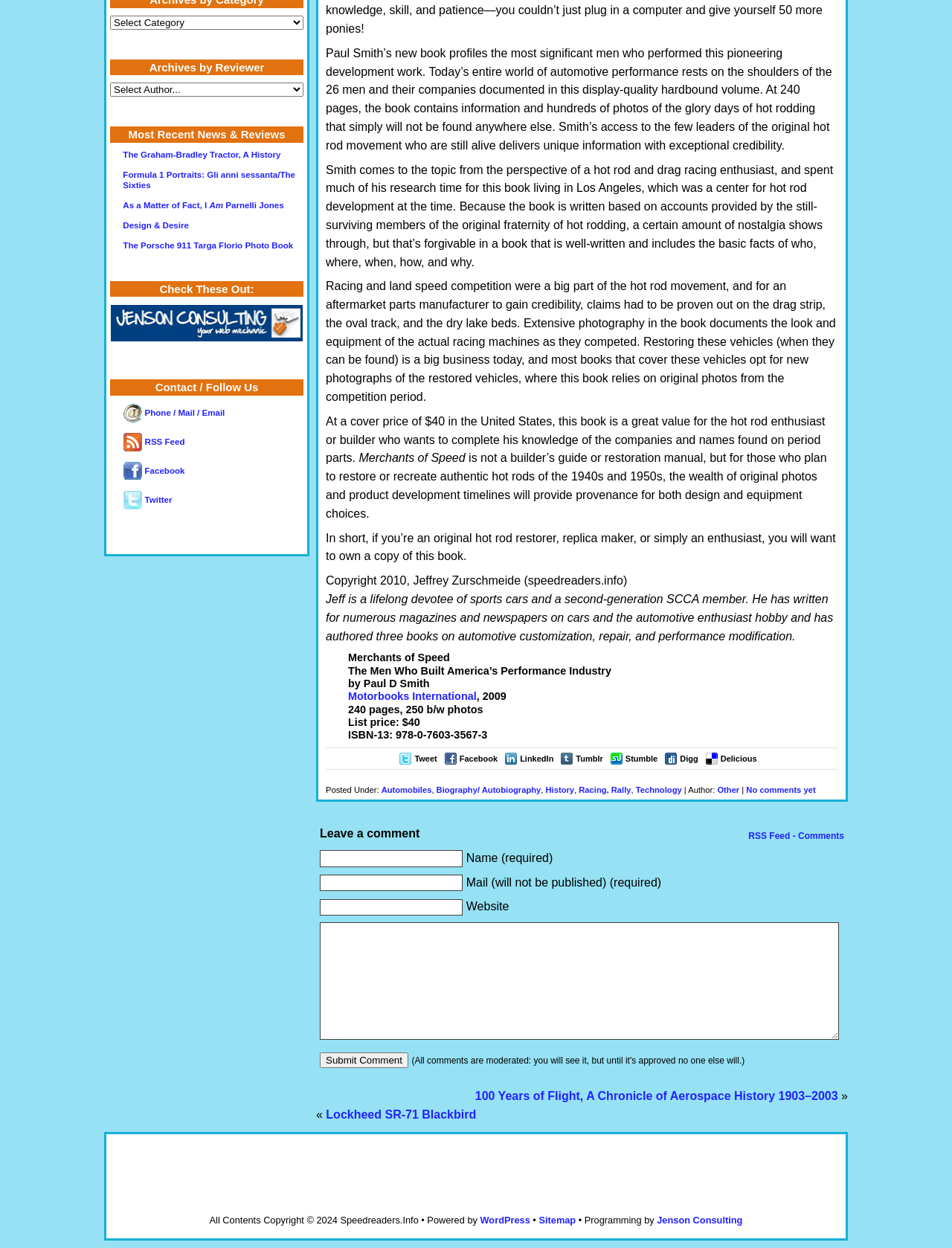Using the description: "RSS Feed", determine the UI element's bounding box coordinates. Ensure the coordinates are in the format of four float numbers between 0 and 1, i.e., [left, top, right, bottom].

[0.13, 0.35, 0.194, 0.357]